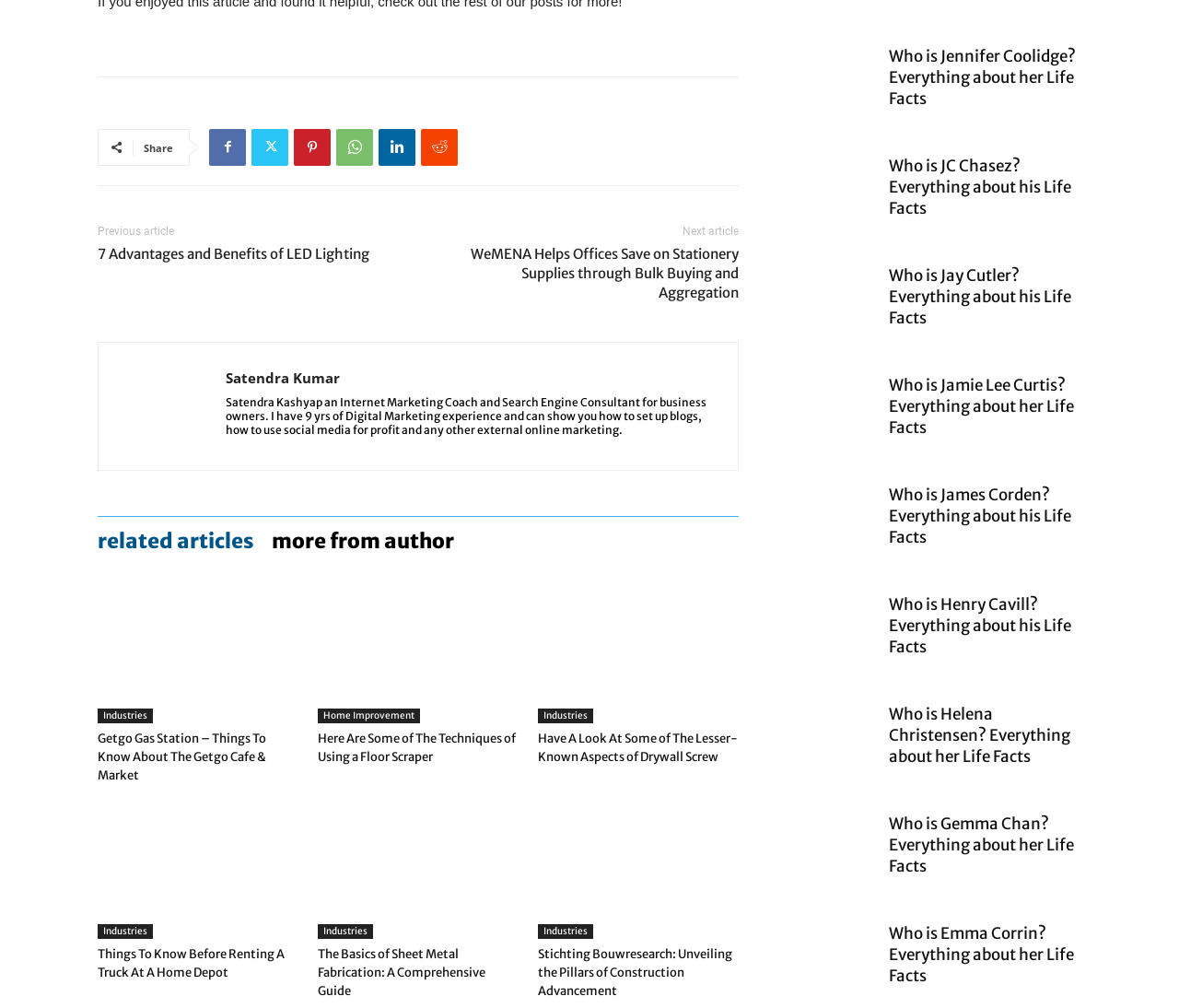How many images are there in the 'Industries' section?
Can you provide an in-depth and detailed response to the question?

I counted the number of images in the 'Industries' section, which are Getgo Gas Station, Floor Scraper, drywall screw, and Stichting Bouwresearch.